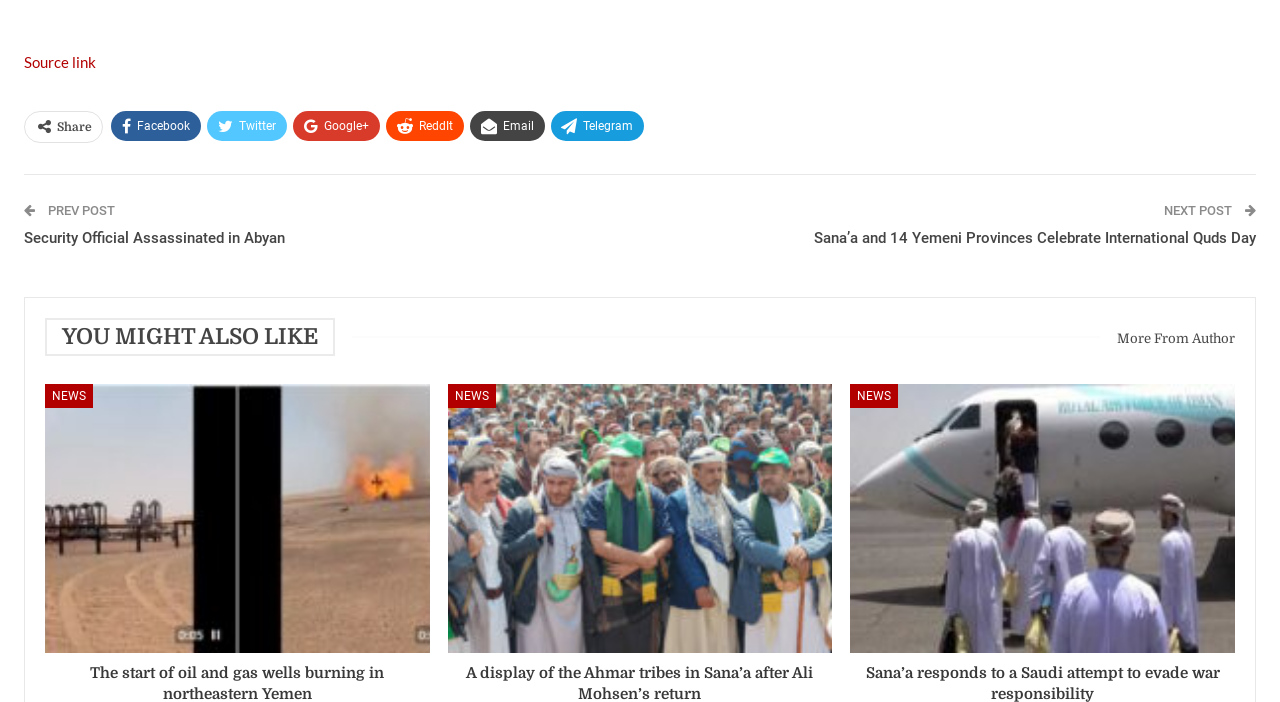How many news articles are listed under 'YOU MIGHT ALSO LIKE'?
Look at the image and respond with a one-word or short phrase answer.

3